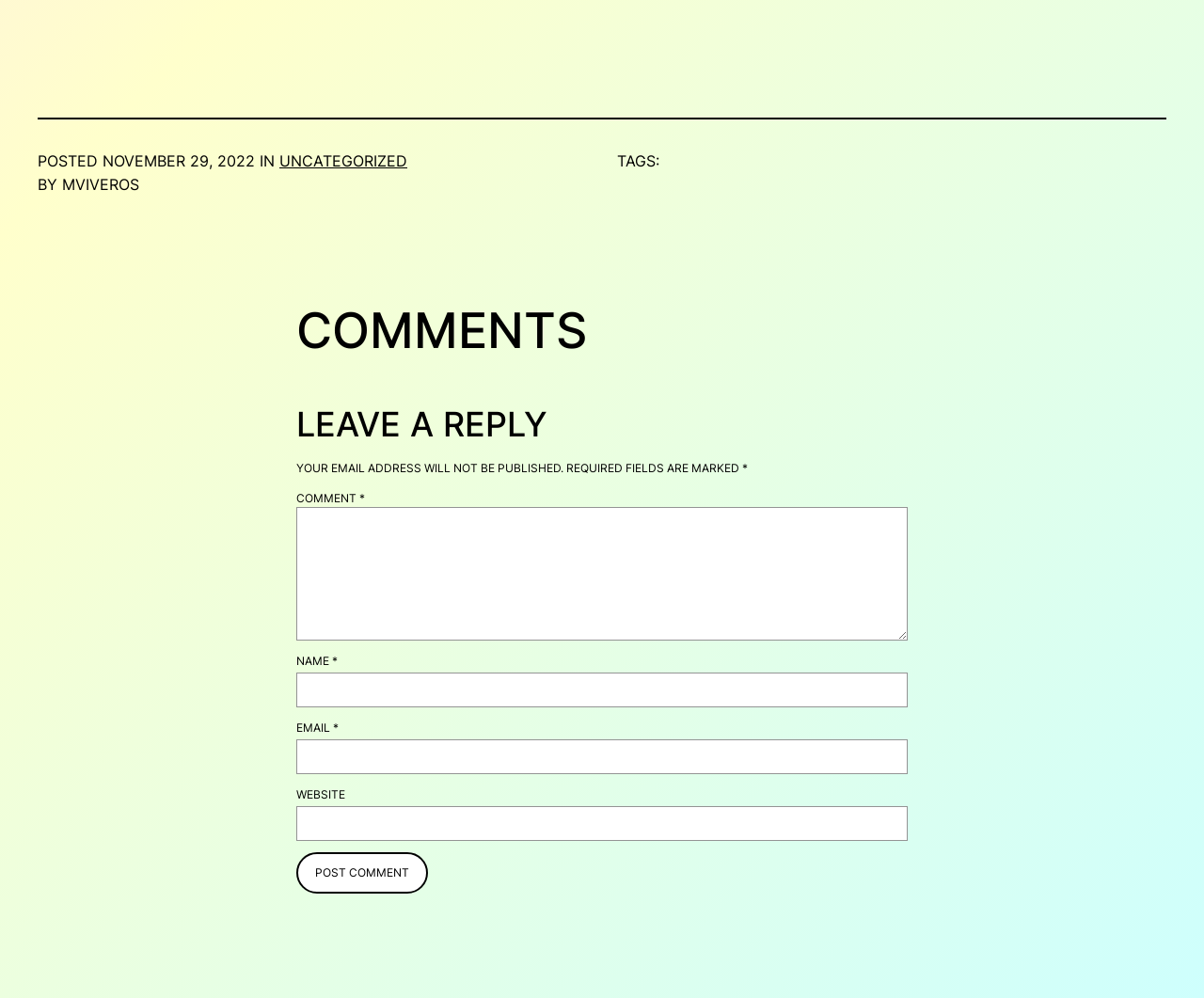What is required to leave a comment?
Please provide a detailed answer to the question.

I found what is required to leave a comment by looking at the required textboxes, which are marked with an asterisk (*) and have labels 'NAME', 'EMAIL', and 'COMMENT'.